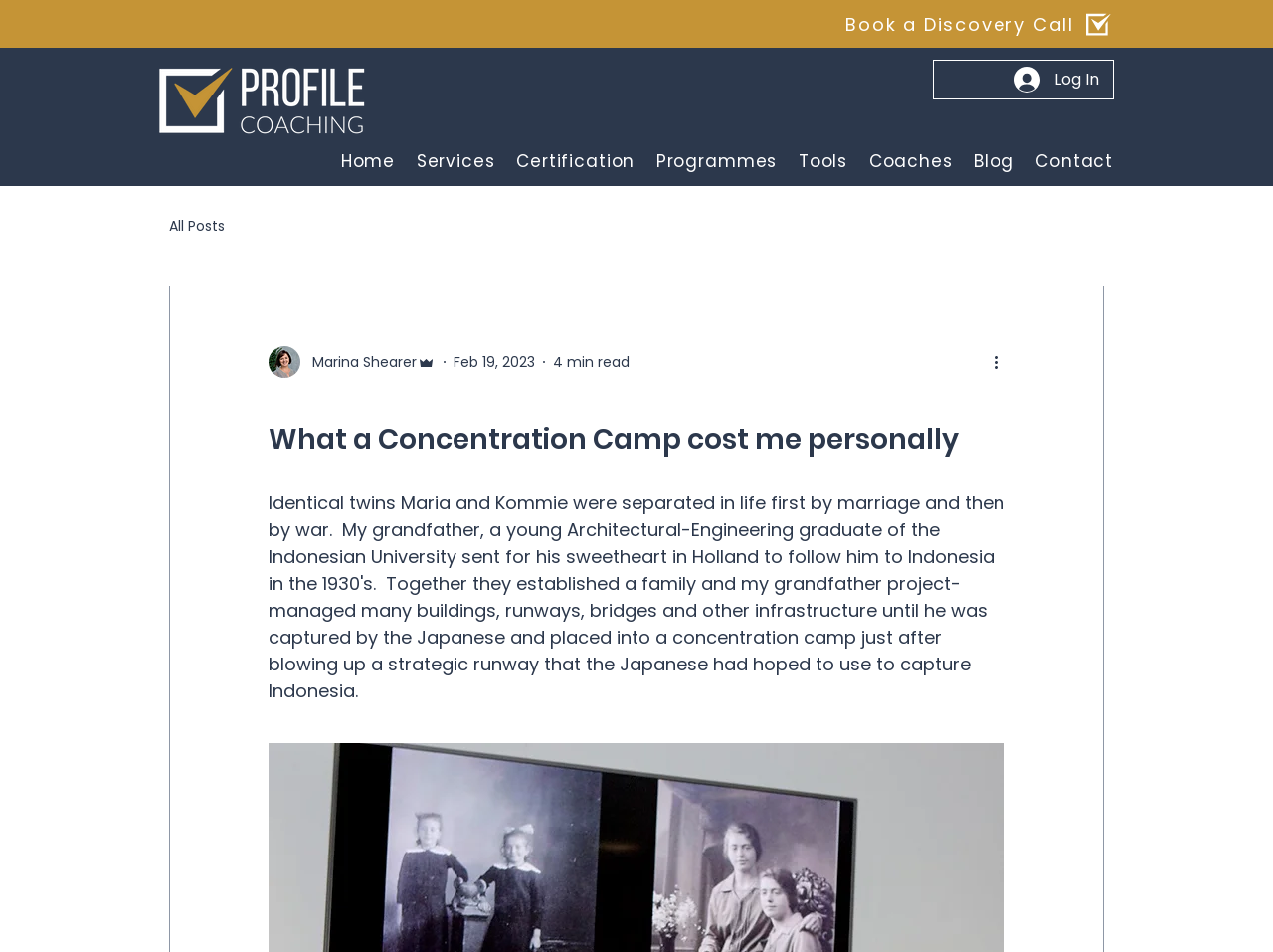Please identify the coordinates of the bounding box that should be clicked to fulfill this instruction: "Click the 'More actions' button".

[0.778, 0.368, 0.797, 0.393]